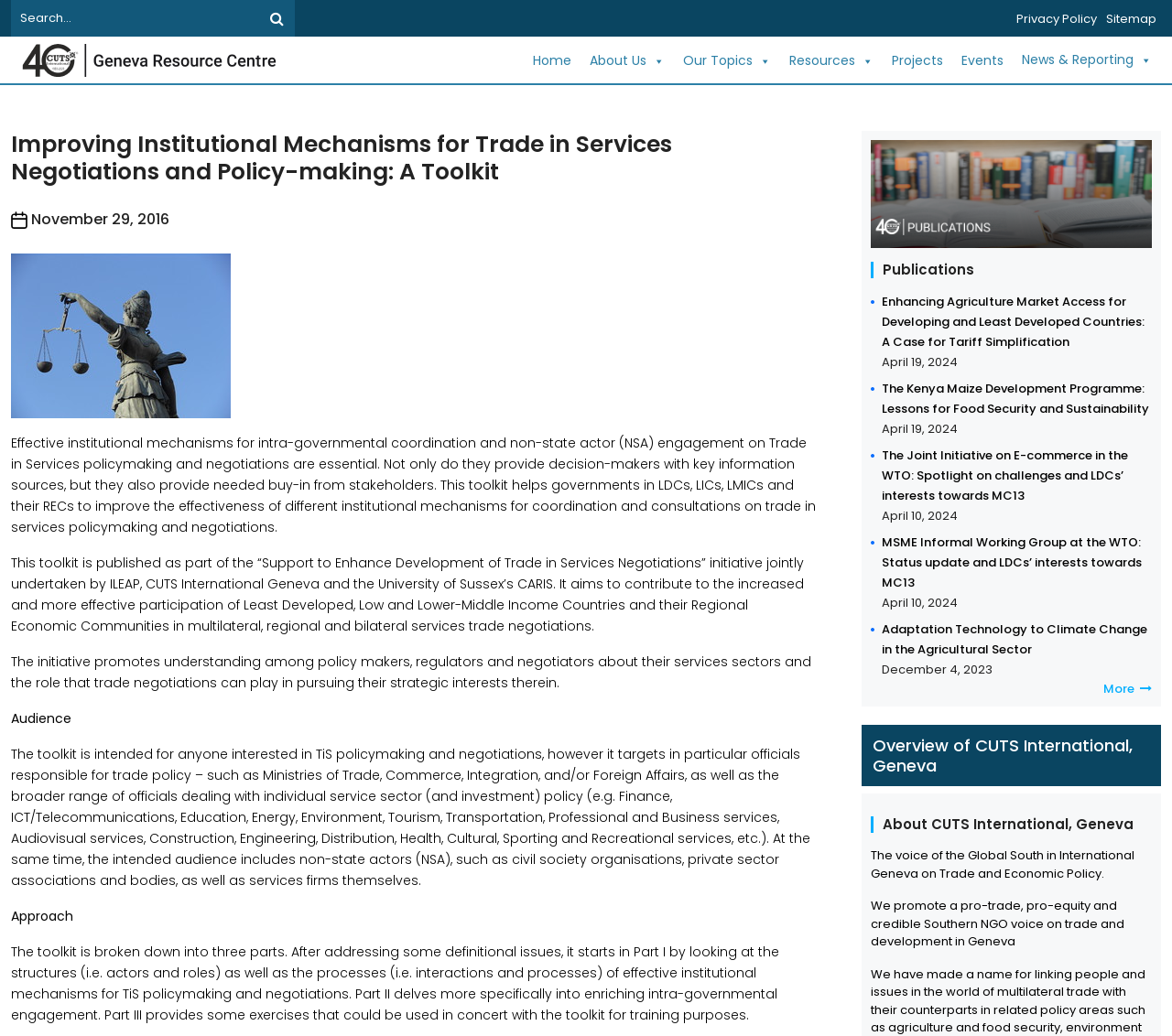Locate the bounding box coordinates of the clickable area to execute the instruction: "View the toolkit". Provide the coordinates as four float numbers between 0 and 1, represented as [left, top, right, bottom].

[0.009, 0.126, 0.696, 0.179]